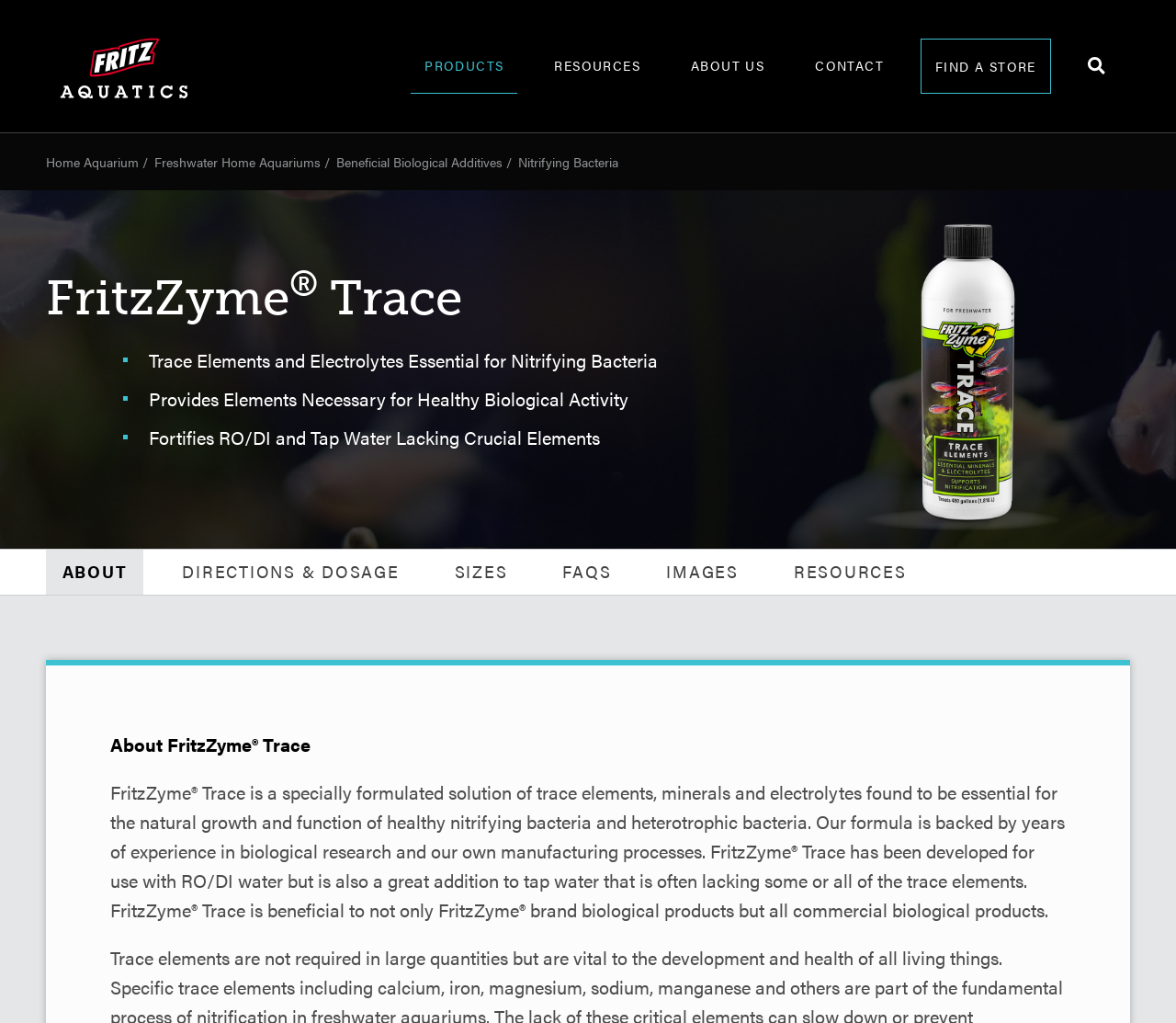How many links are in the top navigation bar?
Please look at the screenshot and answer in one word or a short phrase.

6